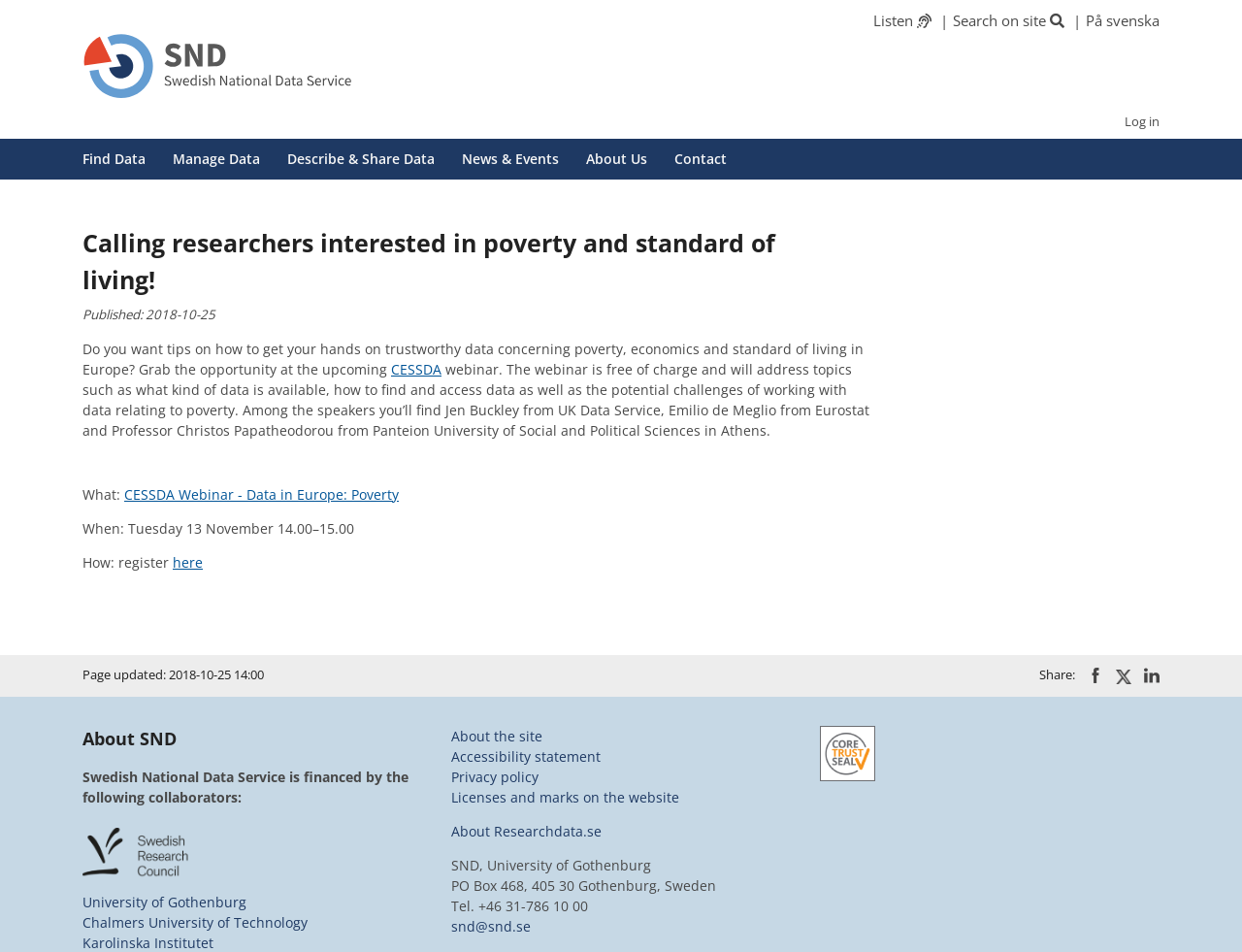Provide the bounding box coordinates for the UI element that is described by this text: "Find Data". The coordinates should be in the form of four float numbers between 0 and 1: [left, top, right, bottom].

[0.055, 0.146, 0.128, 0.189]